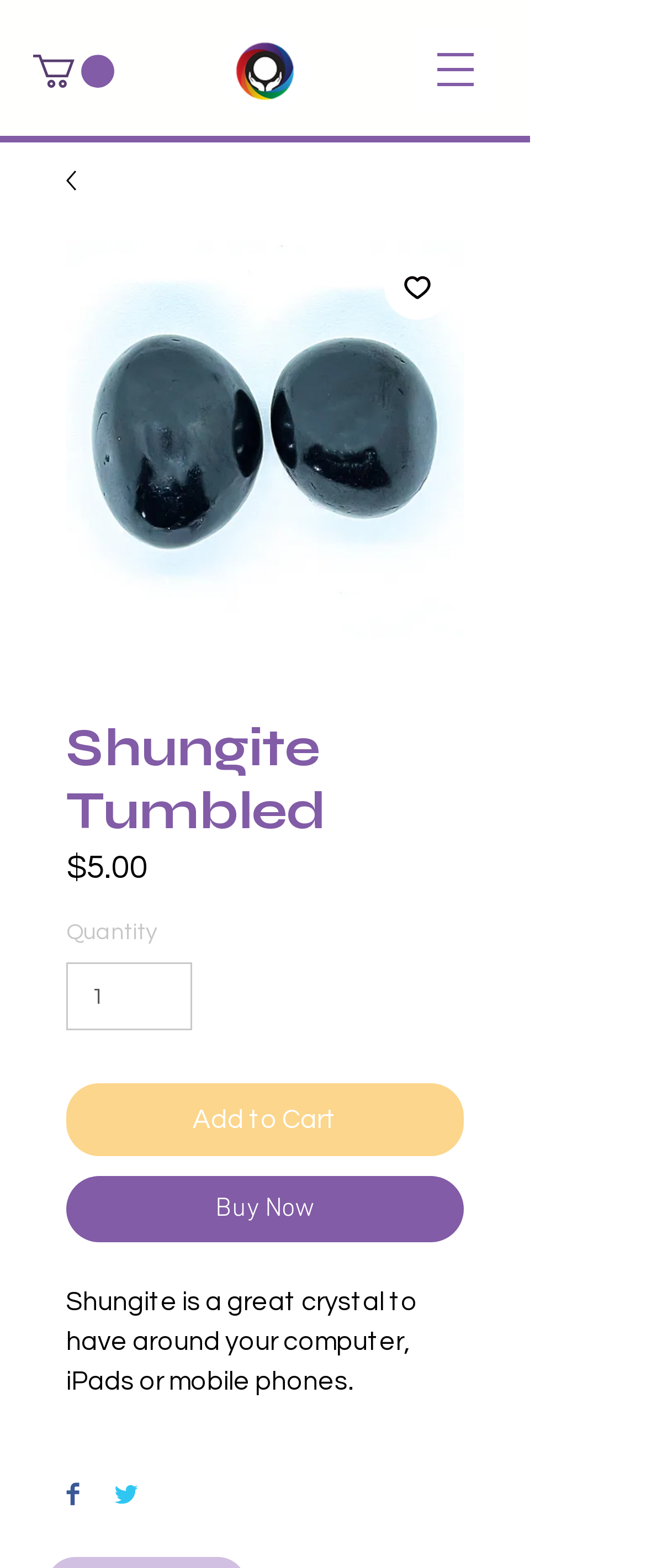Elaborate on the webpage's design and content in a detailed caption.

This webpage is about Shungite crystals, specifically a tumbled Shungite product. At the top left, there is a logo of "Connecting Spirit & Soul" with a link to the website's homepage. Next to it, there is a navigation menu button. 

Below the top section, the main content area begins. On the left side, there is an article section that takes up most of the page. It starts with a link and a small image, followed by a larger image of the Shungite Tumbled crystal. 

Underneath the image, there are several elements: an "Add to Wishlist" button, a product title "Shungite Tumbled" in a heading, the price "$5.00", and a "Quantity" selector. 

Further down, there are two buttons: "Add to Cart" and "Buy Now". Below these buttons, there is a paragraph of text describing the benefits of Shungite, stating that it is a great crystal to have around computers, iPads, or mobile phones for EMF protection. 

At the very bottom of the page, there are two social media sharing buttons: "Share on Facebook" and "Share on Twitter", each with a small icon.